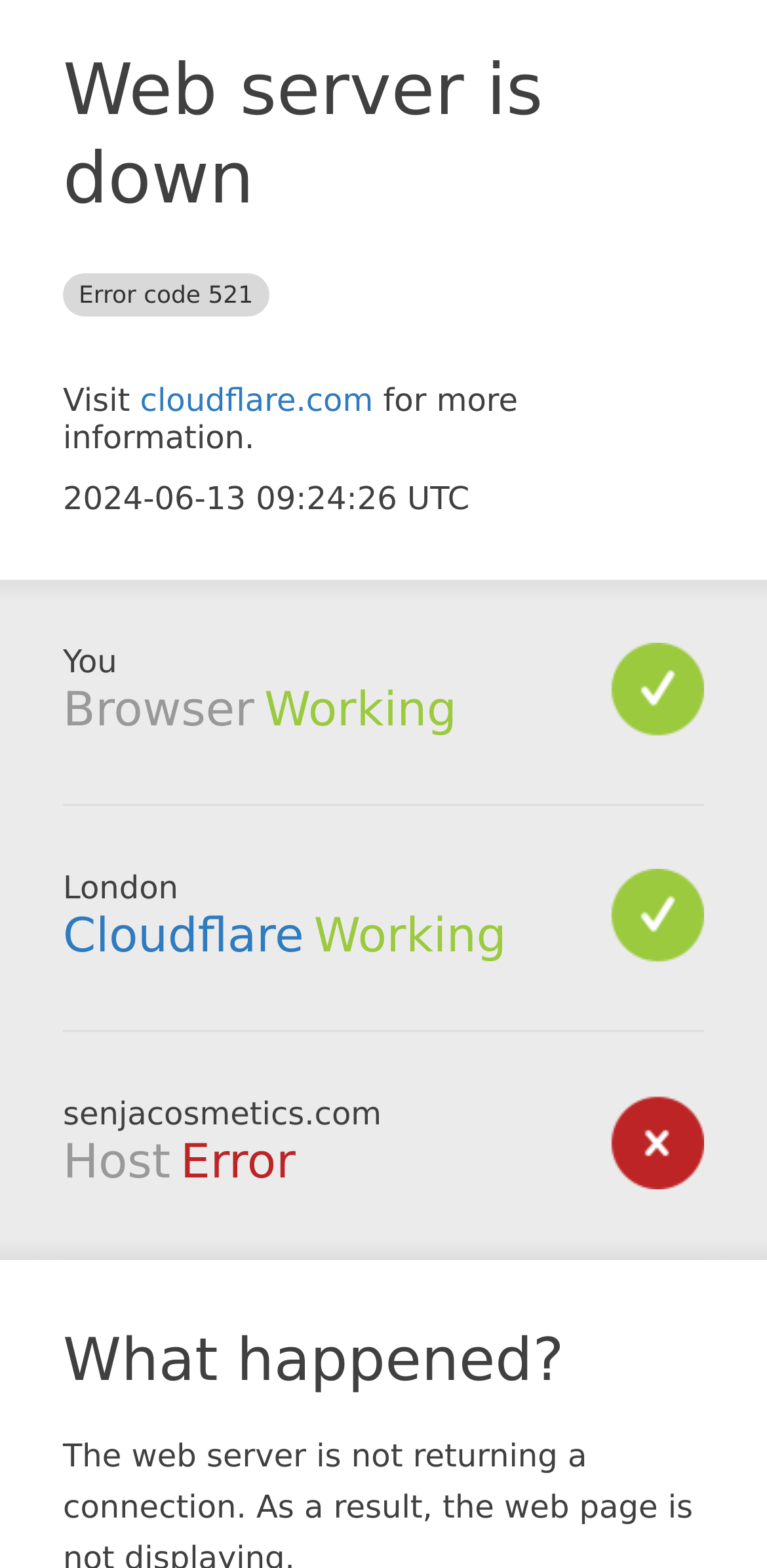What is the current status of Cloudflare?
Carefully examine the image and provide a detailed answer to the question.

The status of Cloudflare is mentioned in the text 'Cloudflare Working' which is located in the middle of the webpage with a bounding box coordinate of [0.409, 0.579, 0.66, 0.615].